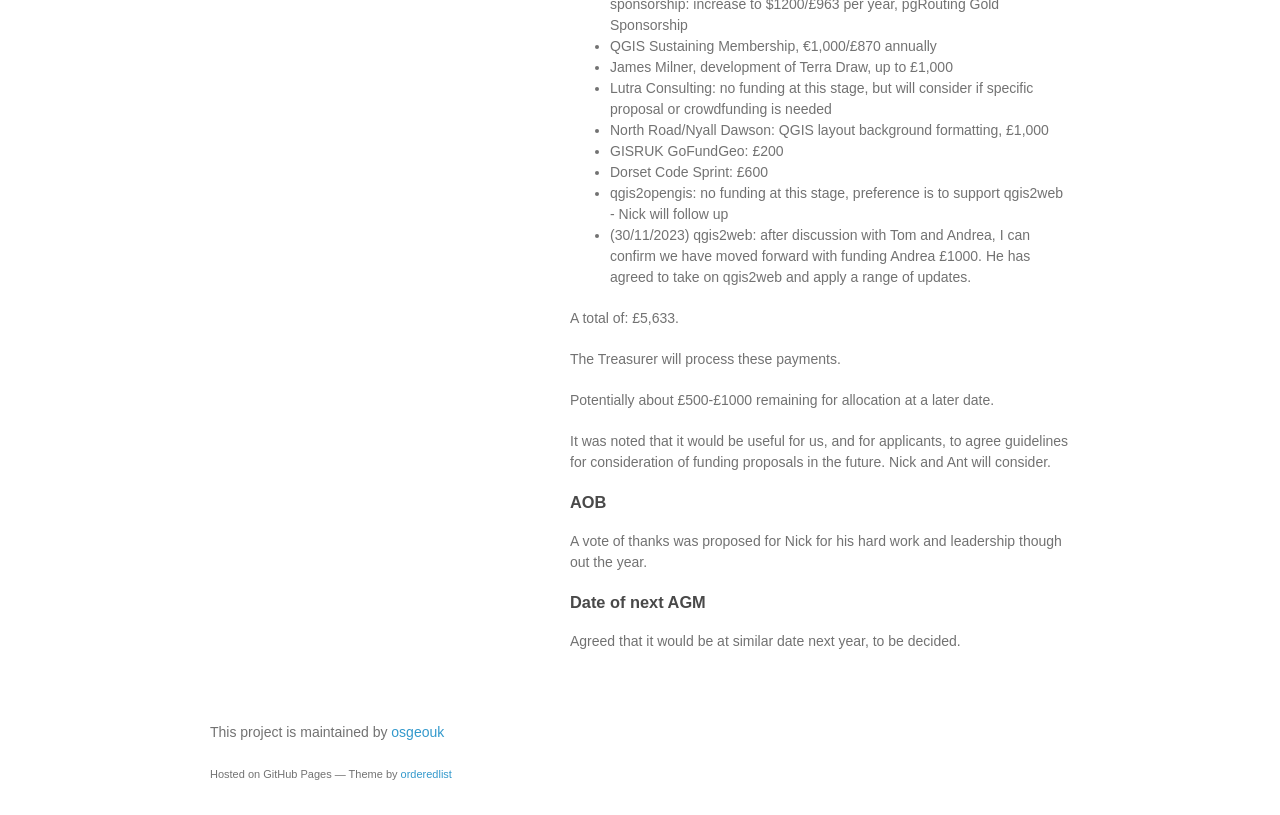Locate the bounding box of the UI element with the following description: "Happy 12th Day of Christmas!".

None